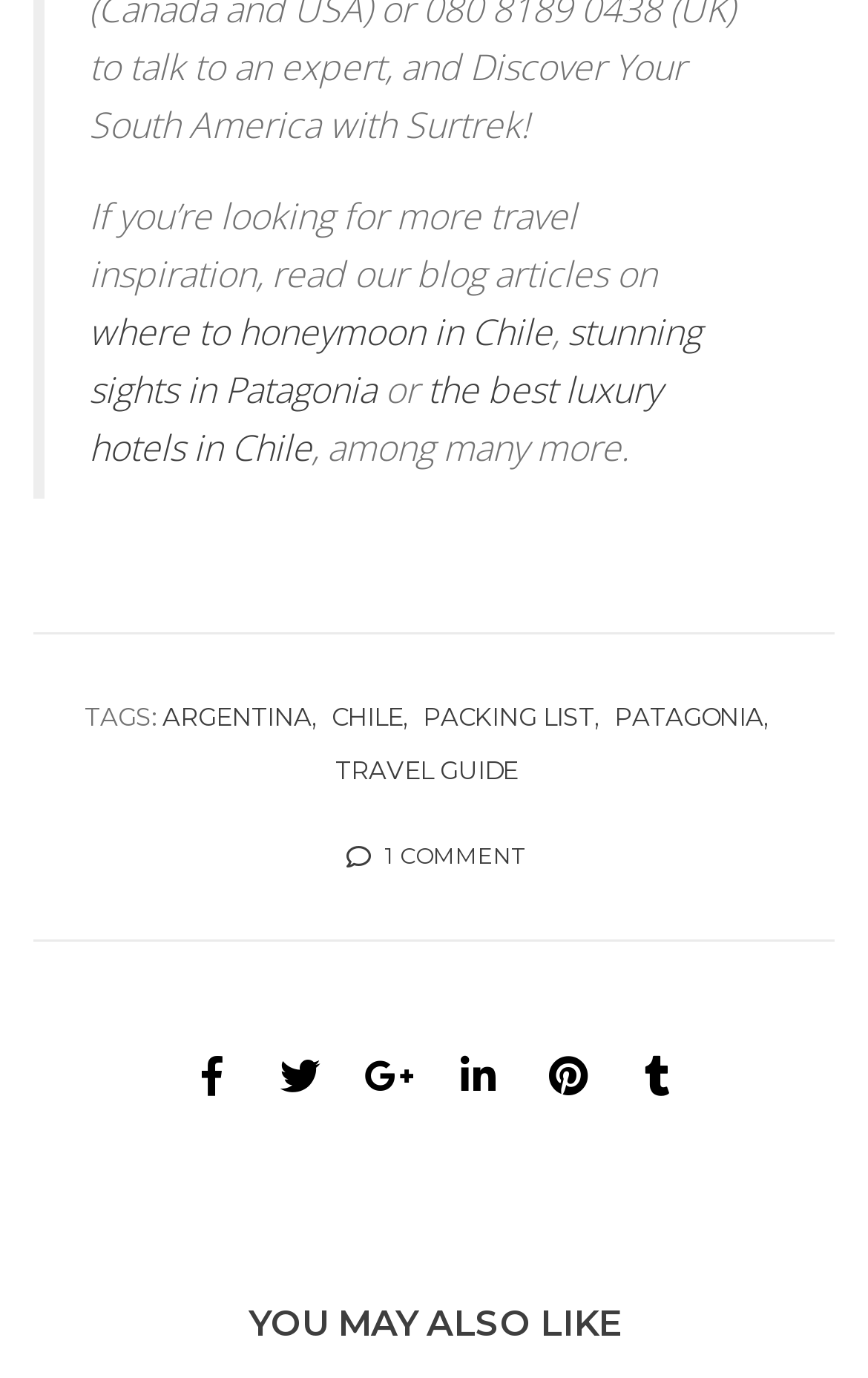Identify the bounding box for the UI element specified in this description: "1 Comment". The coordinates must be four float numbers between 0 and 1, formatted as [left, top, right, bottom].

[0.399, 0.609, 0.601, 0.63]